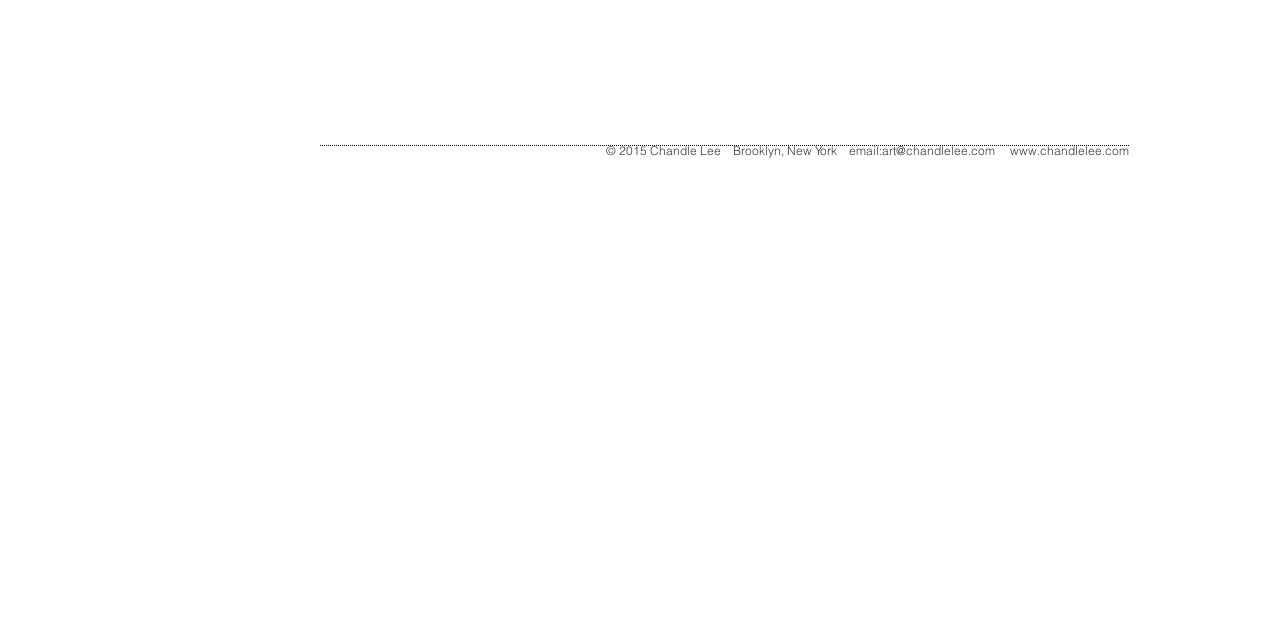Return the bounding box coordinates of the UI element that corresponds to this description: "art@chandlelee.com". The coordinates must be given as four float numbers in the range of 0 and 1, [left, top, right, bottom].

[0.689, 0.223, 0.777, 0.247]